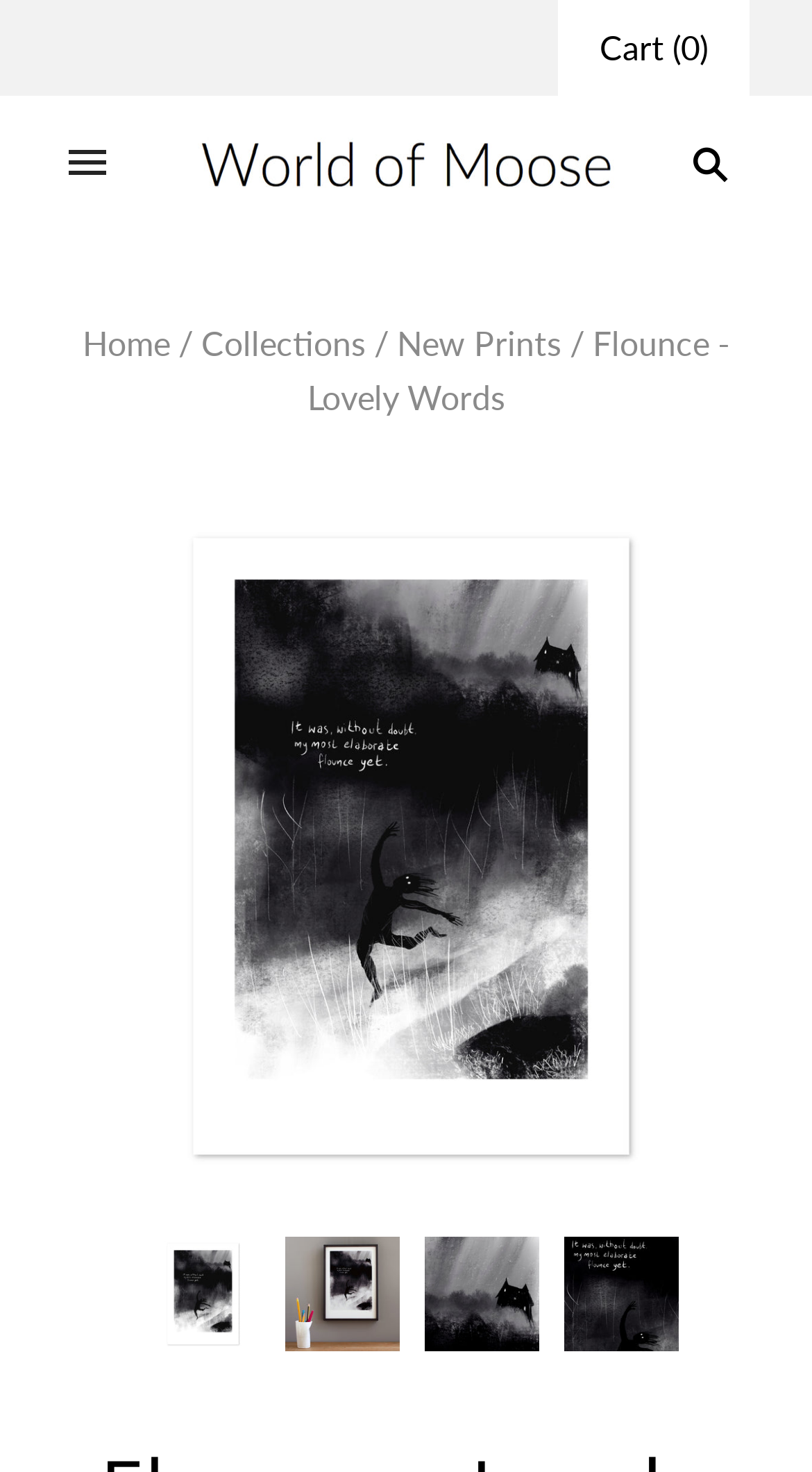Given the element description: "Home", predict the bounding box coordinates of this UI element. The coordinates must be four float numbers between 0 and 1, given as [left, top, right, bottom].

[0.101, 0.219, 0.209, 0.246]